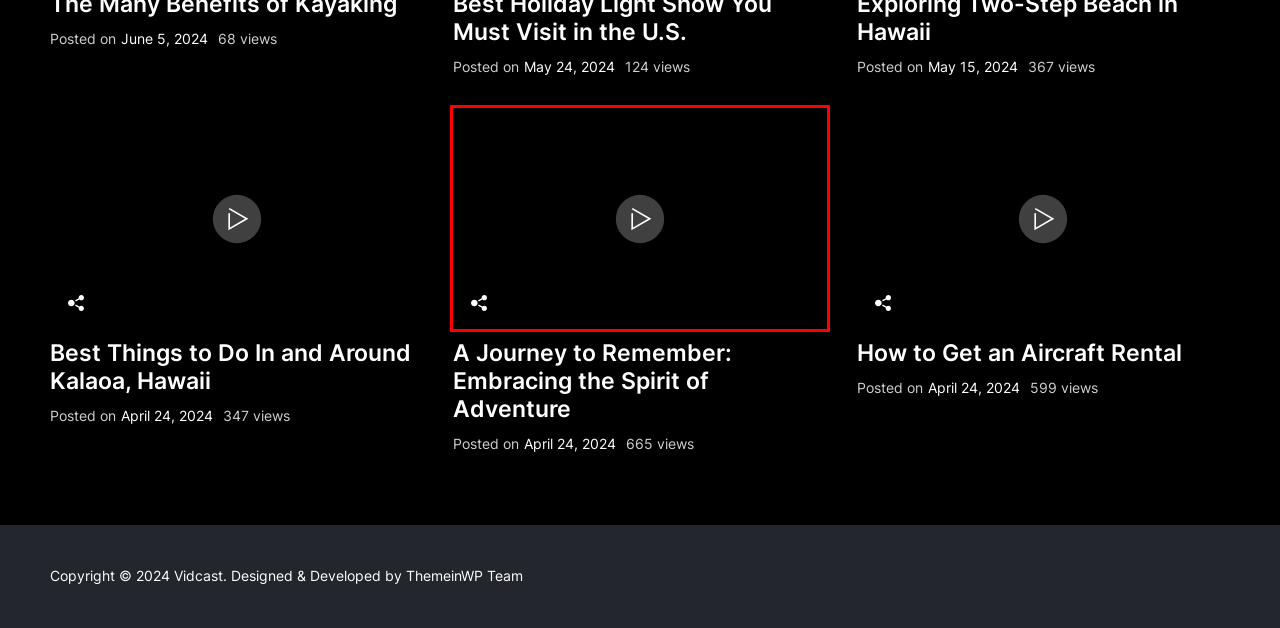You are presented with a screenshot of a webpage containing a red bounding box around a particular UI element. Select the best webpage description that matches the new webpage after clicking the element within the bounding box. Here are the candidates:
A. A Journey to Remember: Embracing the Spirit of Adventure - Beyond Boundaries Travel
B. Activities Archives - Beyond Boundaries Travel
C. Best Things to Do In and Around Kalaoa, Hawaii - Beyond Boundaries Travel
D. Exploring Two-Step Beach in Hawaii - Beyond Boundaries Travel
E. Exploring Immersive Experiences in Nature for Enthusiasts - Beyond Boundaries Travel
F. Travel Hacks Archives - Beyond Boundaries Travel
G. Used Trucks for Sale in AZ | Canyon State Trucks & SUV's
H. How to Get an Aircraft Rental - Beyond Boundaries Travel

A